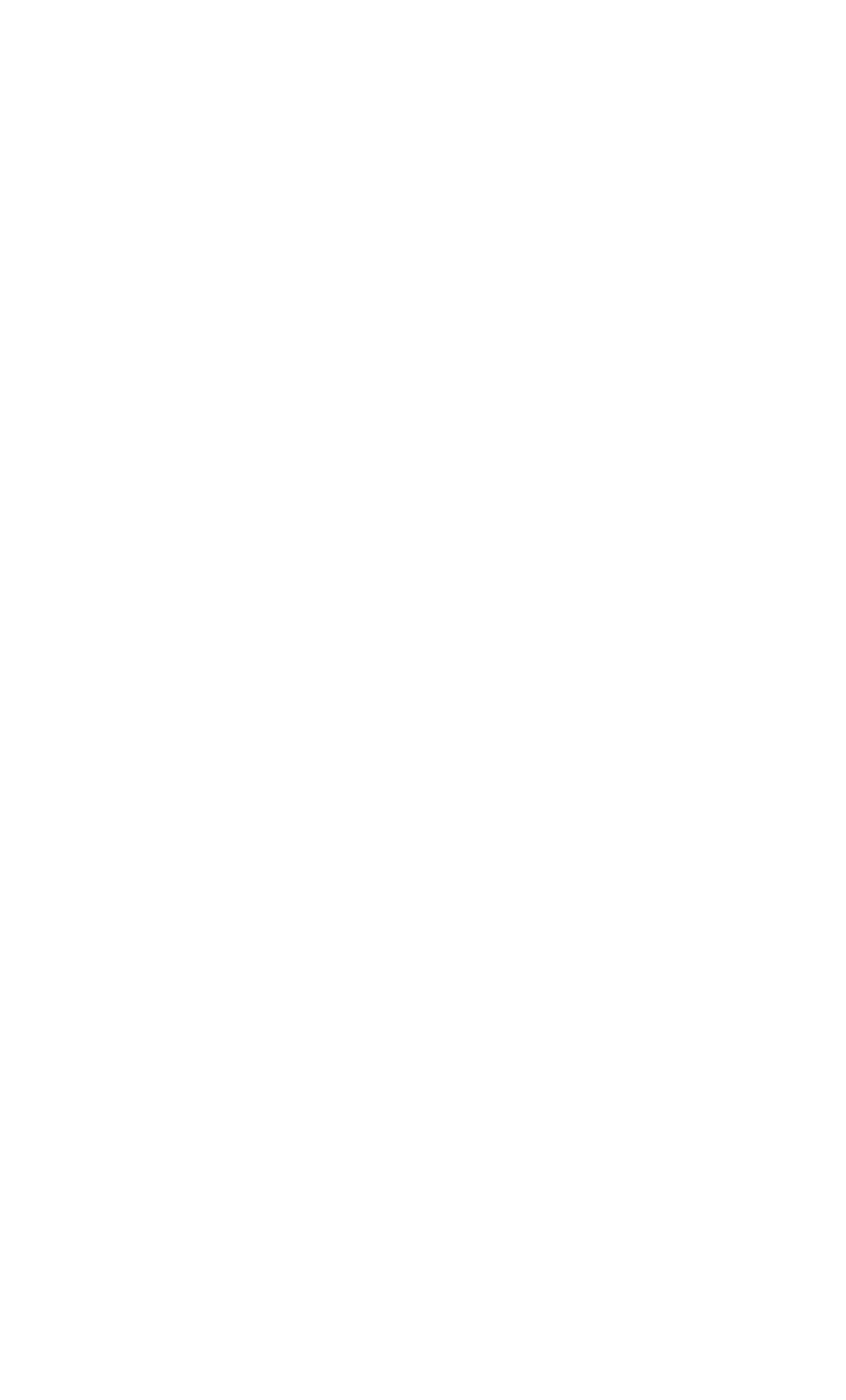Determine the bounding box coordinates of the element's region needed to click to follow the instruction: "Enter your name". Provide these coordinates as four float numbers between 0 and 1, formatted as [left, top, right, bottom].

None